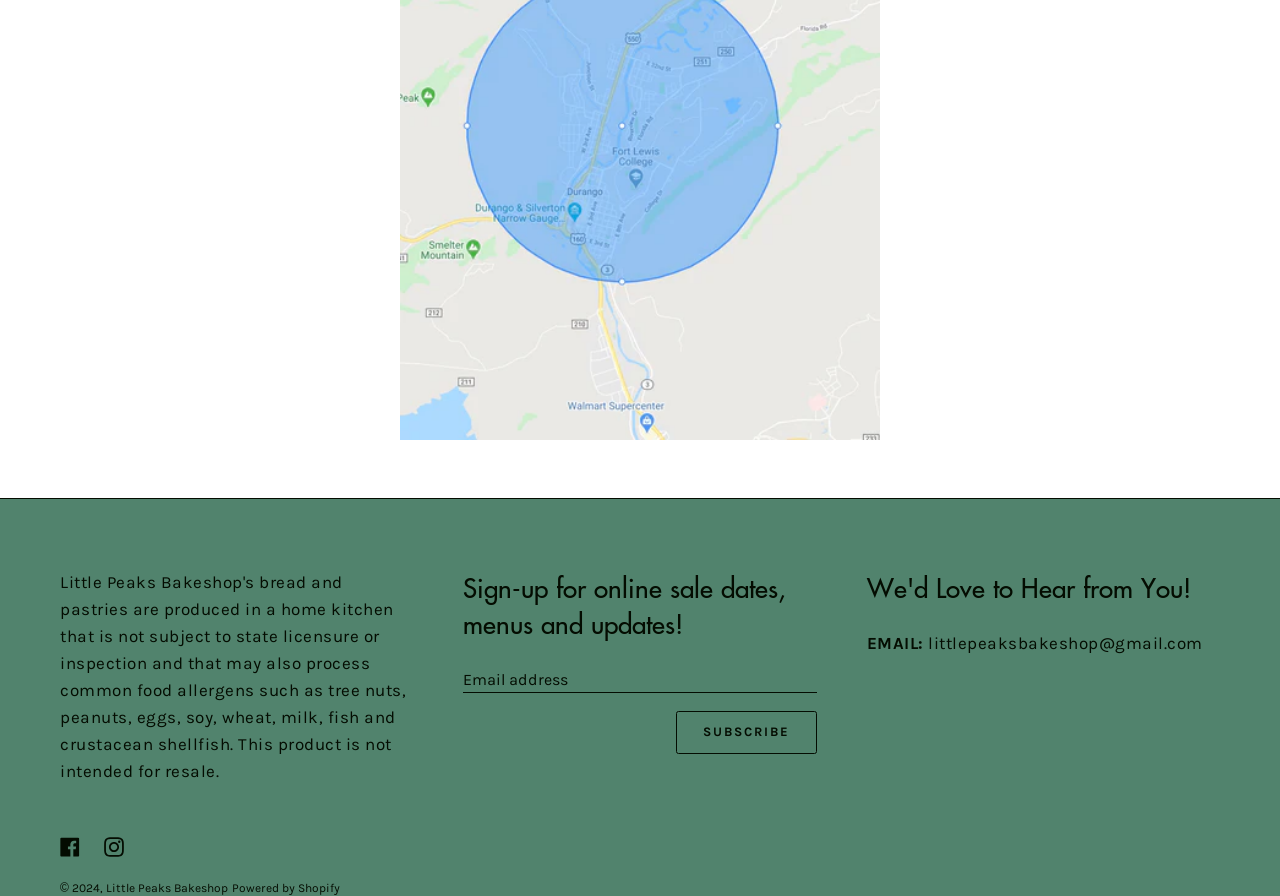Given the element description parent_node: Email address name="contact[email]", specify the bounding box coordinates of the corresponding UI element in the format (top-left x, top-left y, bottom-right x, bottom-right y). All values must be between 0 and 1.

[0.362, 0.725, 0.638, 0.774]